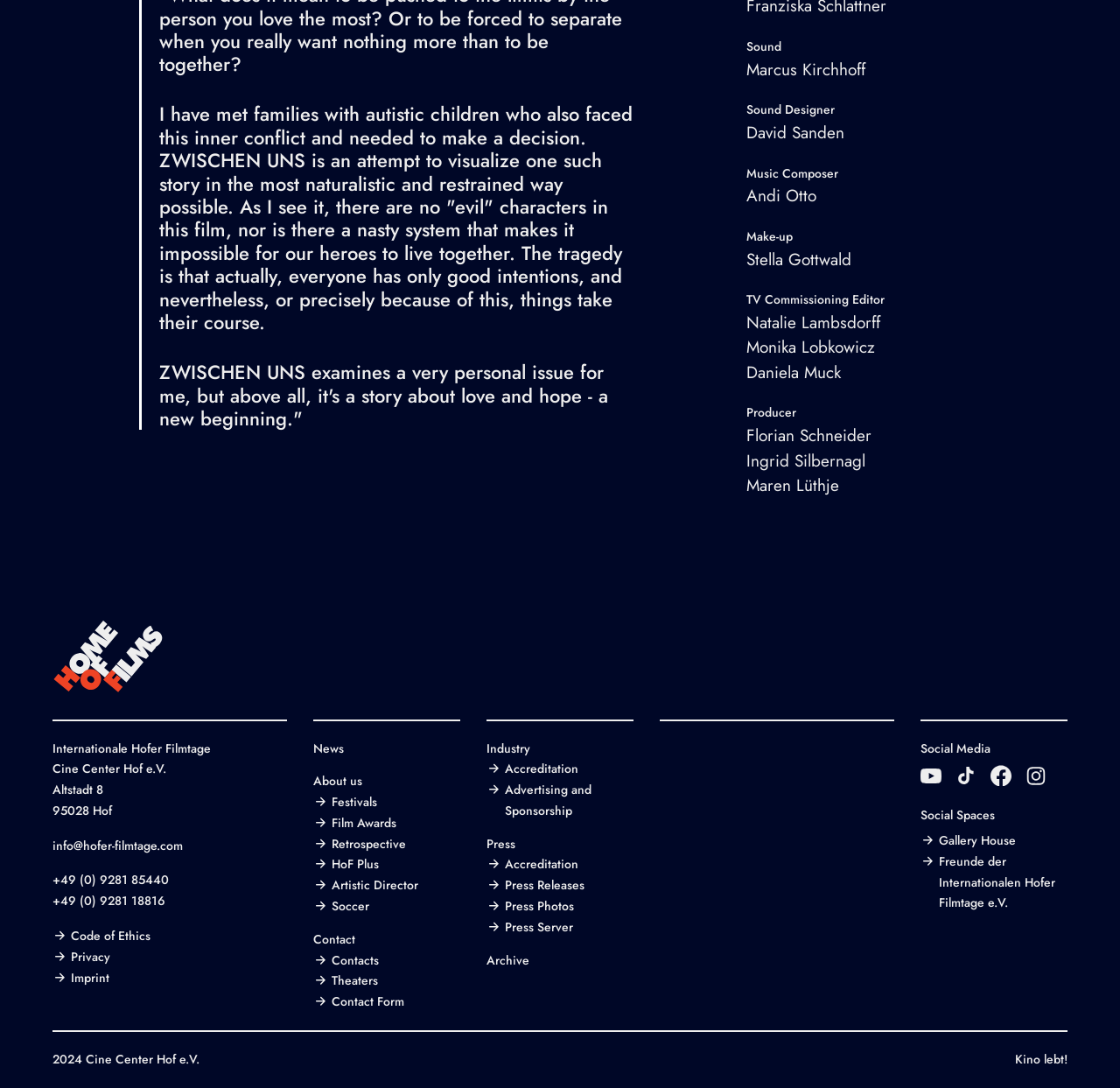Please identify the bounding box coordinates of the area that needs to be clicked to follow this instruction: "Learn about Code of Ethics".

[0.063, 0.852, 0.134, 0.868]